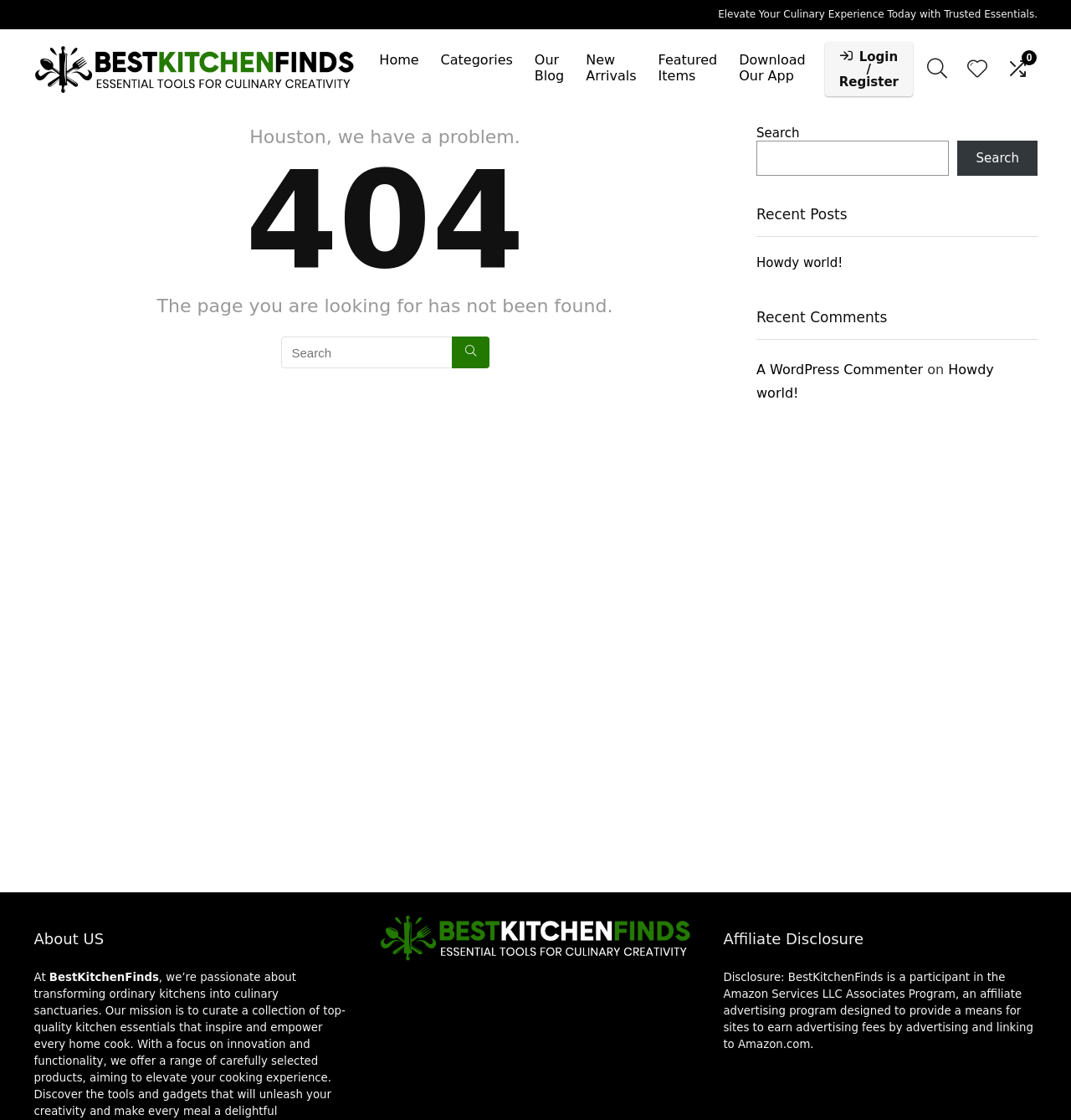Utilize the details in the image to give a detailed response to the question: What is the purpose of the search box?

The search box is located in the middle of the page with a bounding box coordinate of [0.262, 0.3, 0.457, 0.329], and it allows users to search for specific content on the website by typing in keywords and clicking the 'Search' button.